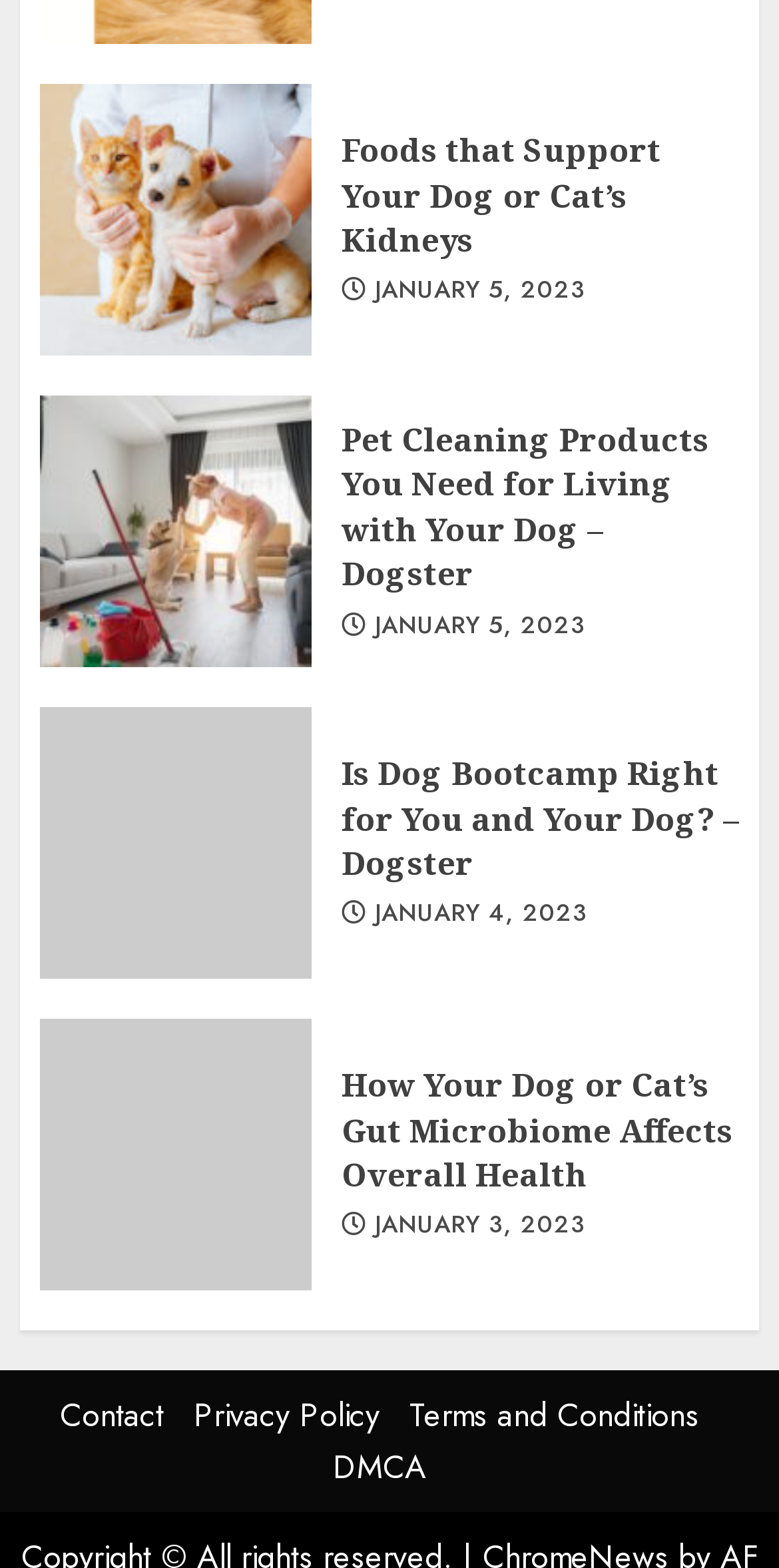How many links are there in the footer section?
Refer to the image and answer the question using a single word or phrase.

4